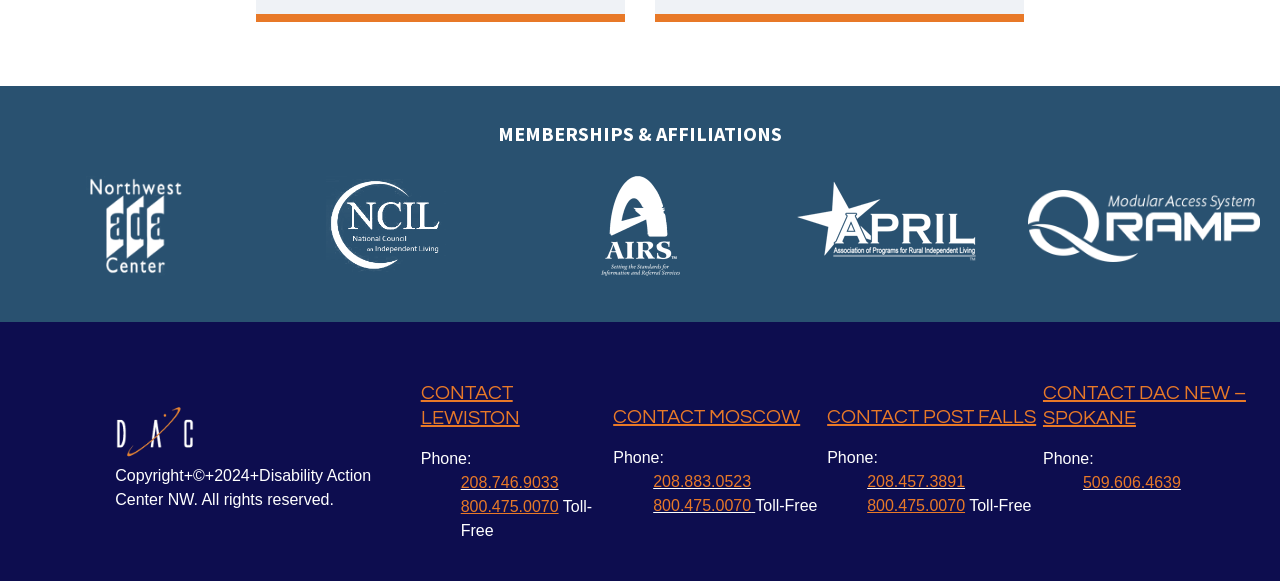Provide the bounding box coordinates for the area that should be clicked to complete the instruction: "Contact DAC New – Spokane".

[0.815, 0.656, 0.988, 0.742]